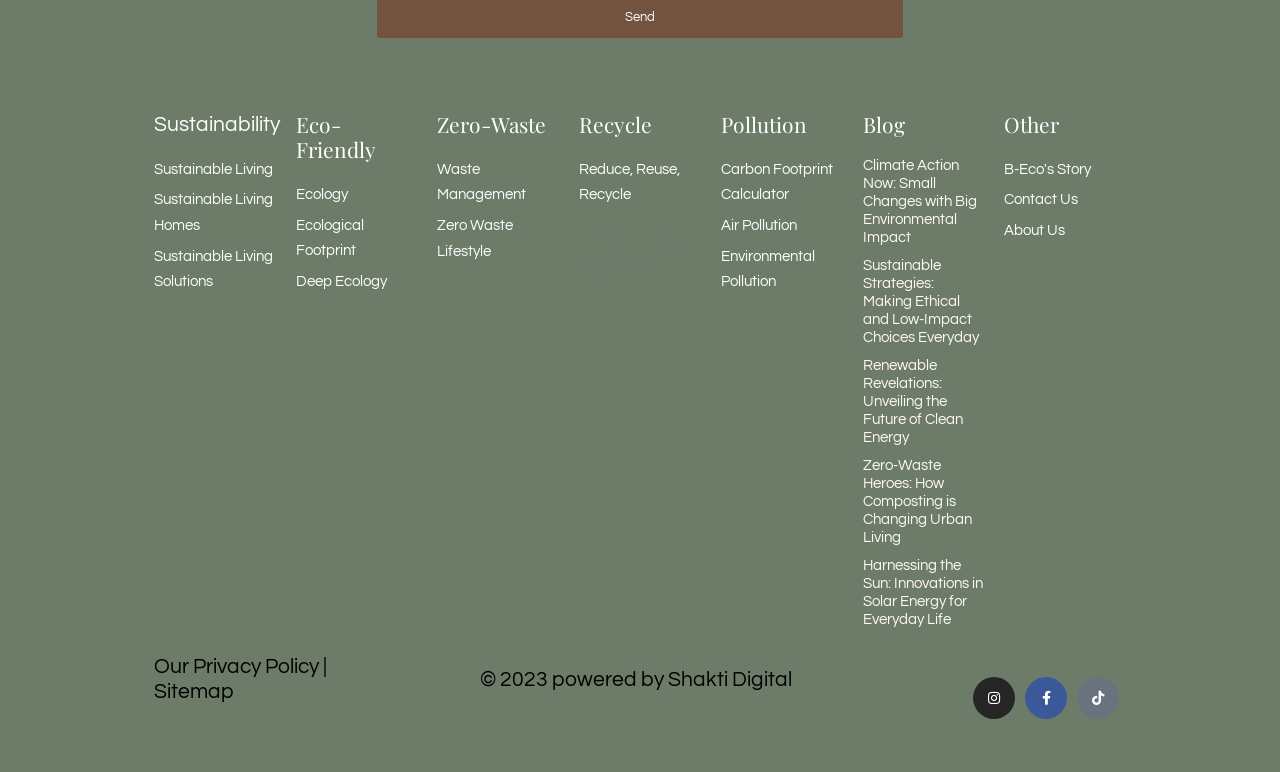Identify the bounding box coordinates of the clickable region necessary to fulfill the following instruction: "Click on Sustainability". The bounding box coordinates should be four float numbers between 0 and 1, i.e., [left, top, right, bottom].

[0.12, 0.147, 0.219, 0.174]